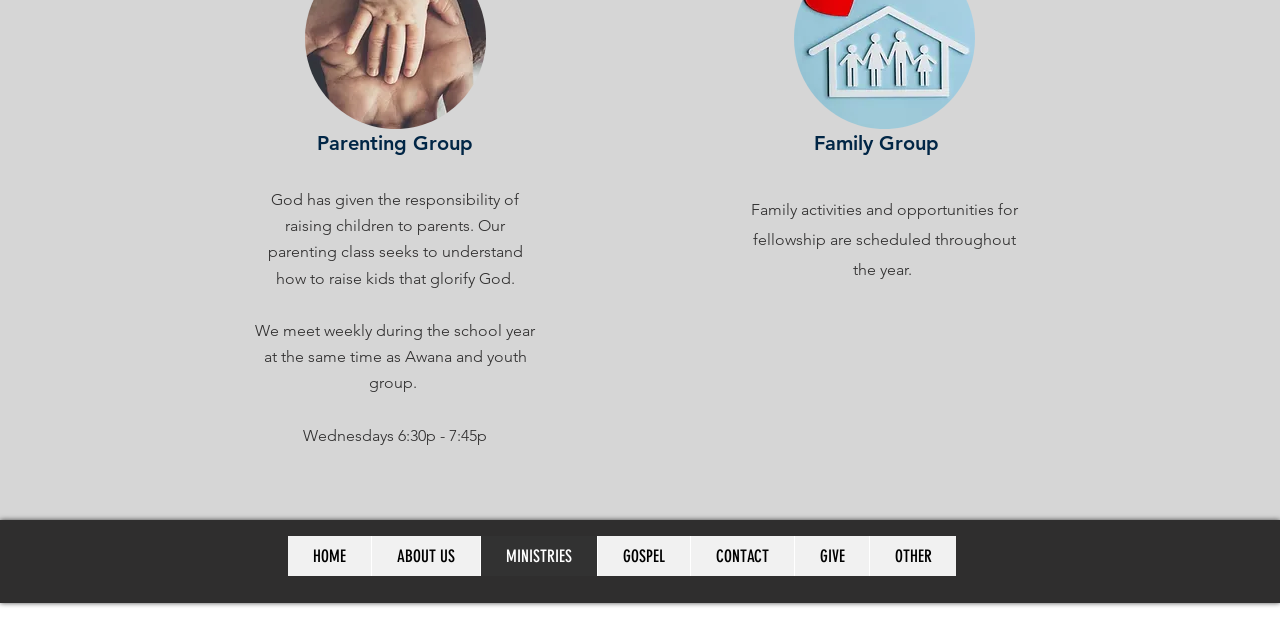Locate the bounding box of the UI element based on this description: "ABOUT US". Provide four float numbers between 0 and 1 as [left, top, right, bottom].

[0.29, 0.838, 0.375, 0.9]